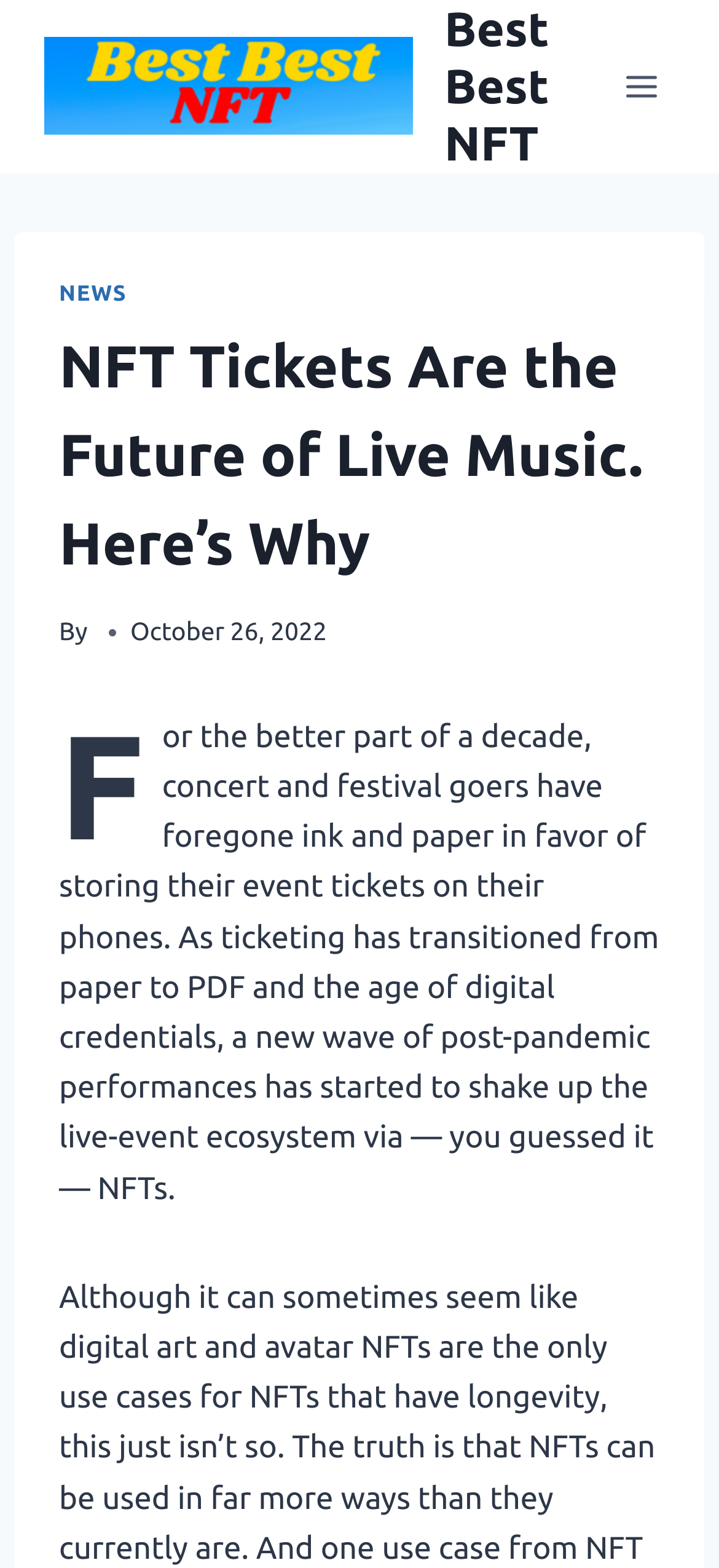Using the webpage screenshot, locate the HTML element that fits the following description and provide its bounding box: "news".

[0.082, 0.179, 0.176, 0.195]